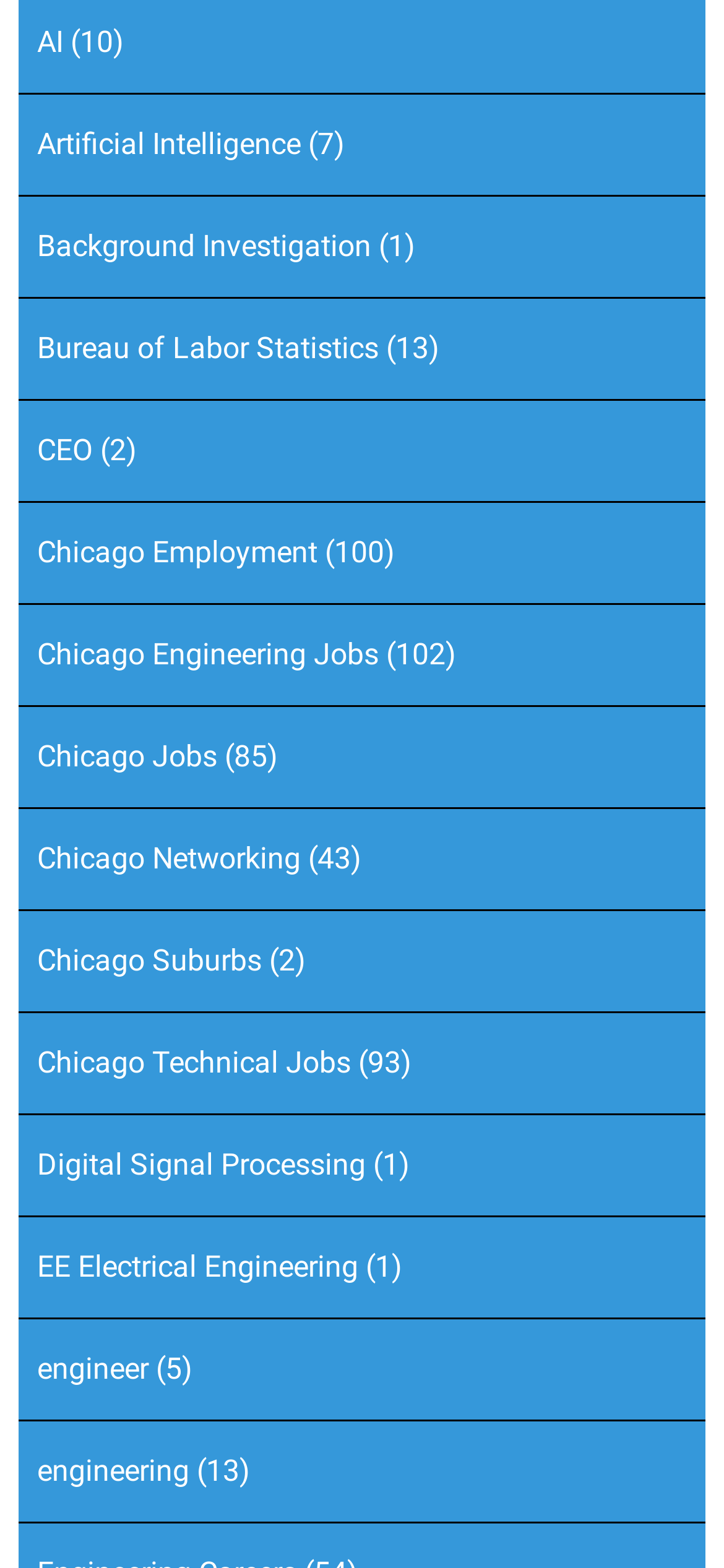Respond to the question with just a single word or phrase: 
How many links are there on the webpage?

15